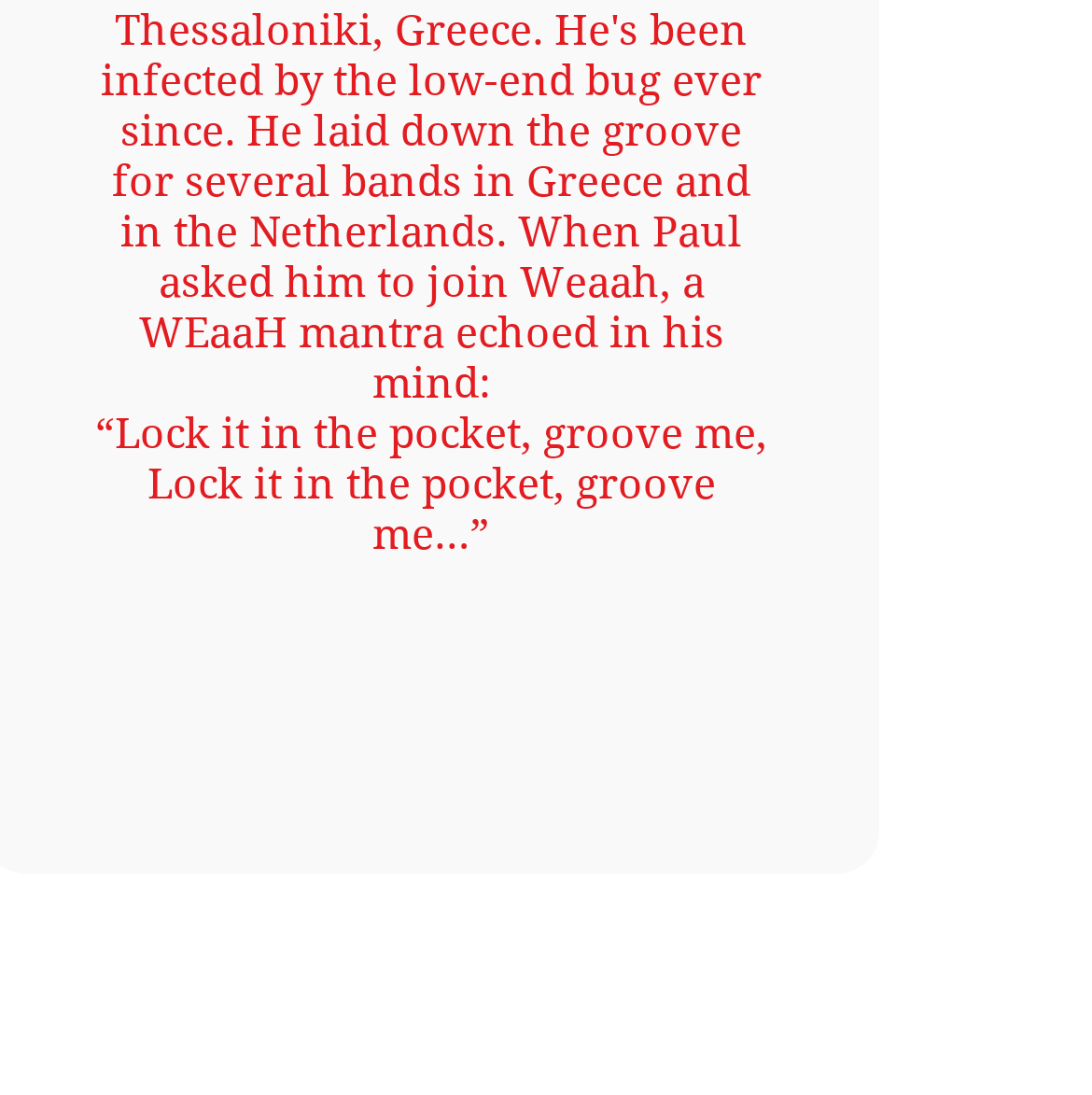How many headings are there on the webpage?
Using the image provided, answer with just one word or phrase.

2